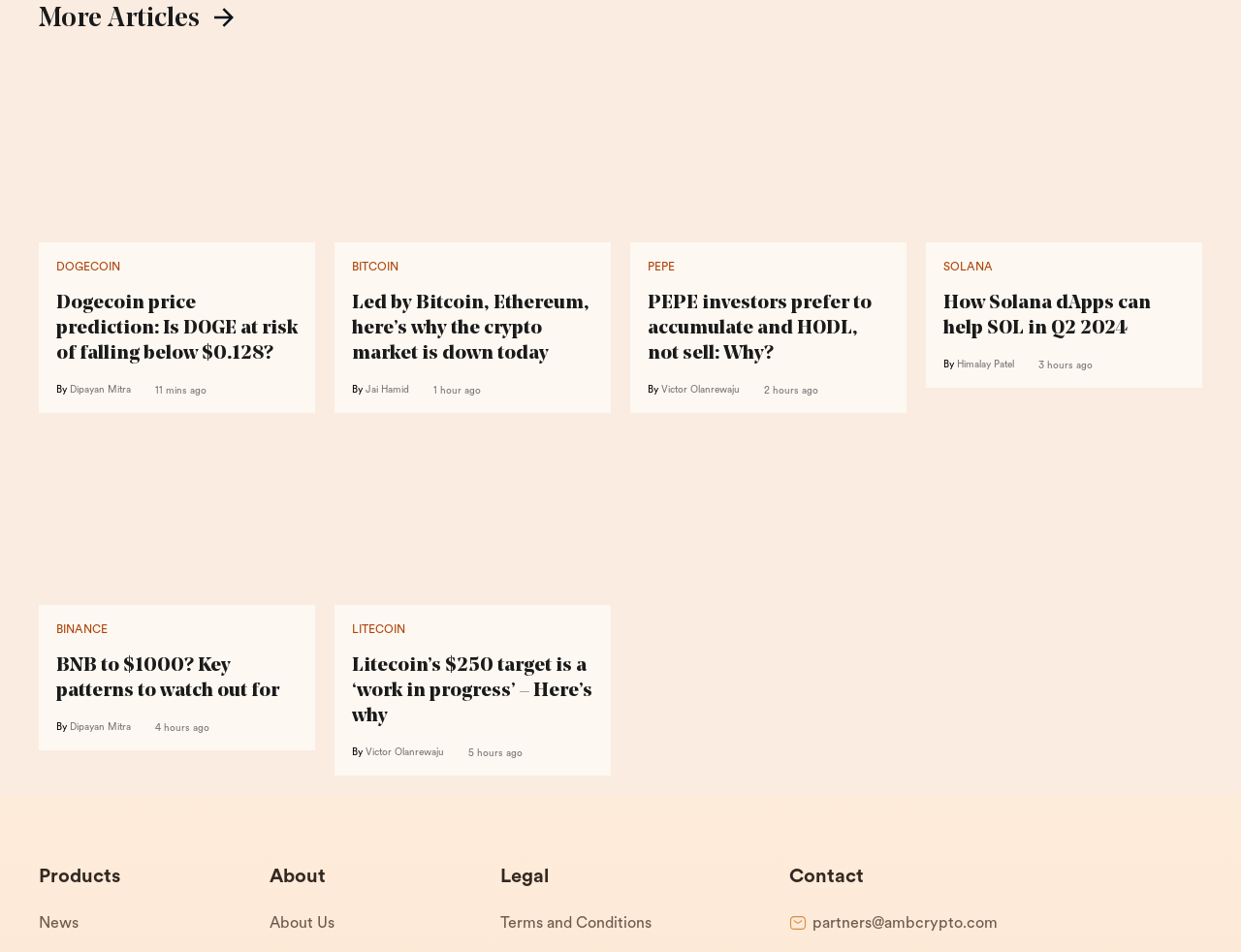Please specify the bounding box coordinates of the clickable region to carry out the following instruction: "Read the news by Dipayan Mitra". The coordinates should be four float numbers between 0 and 1, in the format [left, top, right, bottom].

[0.056, 0.404, 0.105, 0.416]